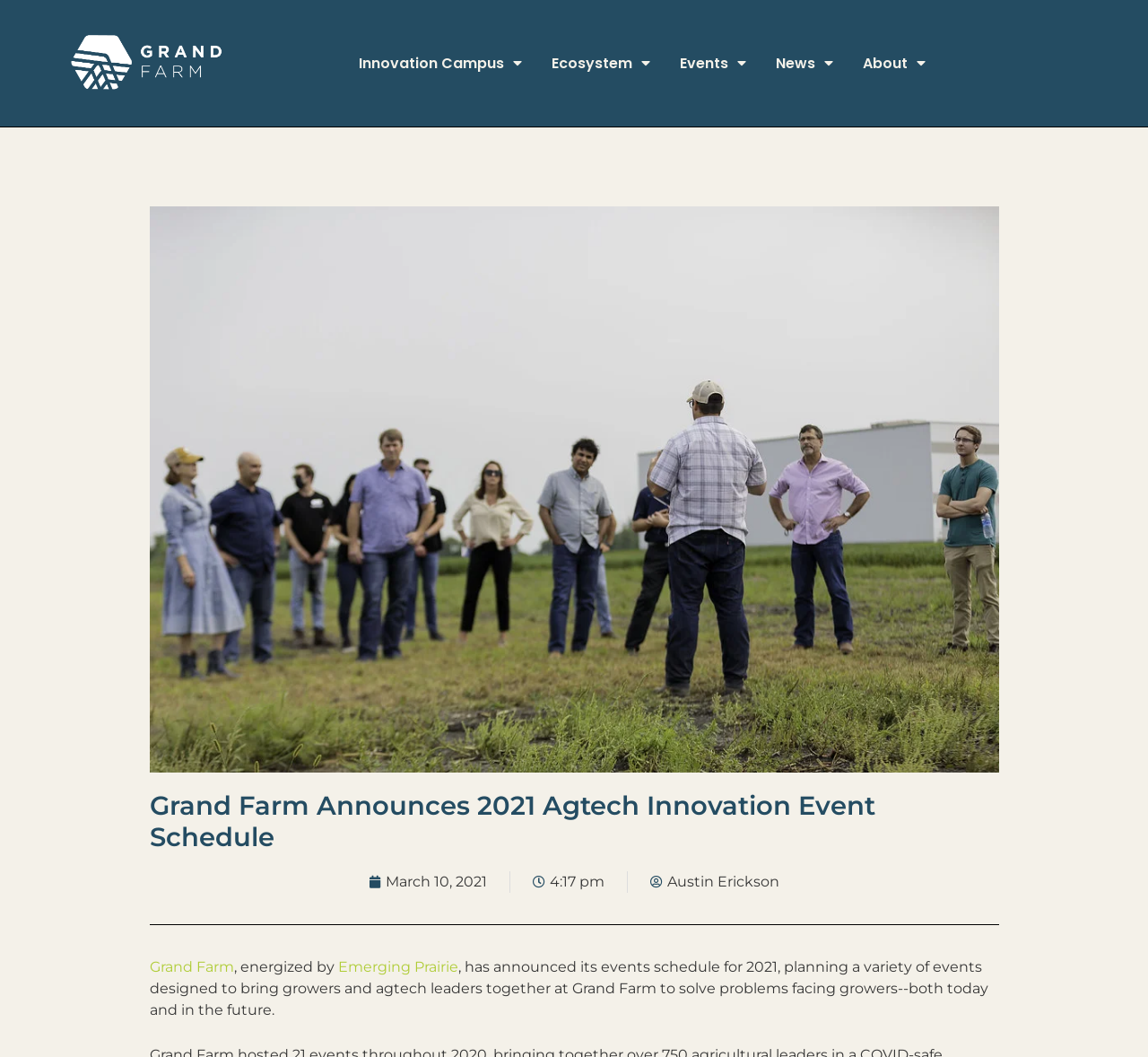Generate a comprehensive caption for the webpage you are viewing.

The webpage is about Grand Farm's 2021 agtech innovation event schedule. At the top, there are five links with dropdown menus, labeled "Innovation Campus", "Ecosystem", "Events", "News", and "About", positioned horizontally and evenly spaced. 

Below these links, there is a heading that reads "Grand Farm Announces 2021 Agtech Innovation Event Schedule". 

Further down, there is a section with a link to a specific event on March 10, 2021, accompanied by a time stamp "4:17 pm". The event is attributed to Austin Erickson. 

At the bottom of the page, there is a paragraph of text that describes Grand Farm's event schedule for 2021, which aims to bring together growers and agtech leaders to solve problems facing growers. The text also mentions that Grand Farm is "energized by Emerging Prairie".